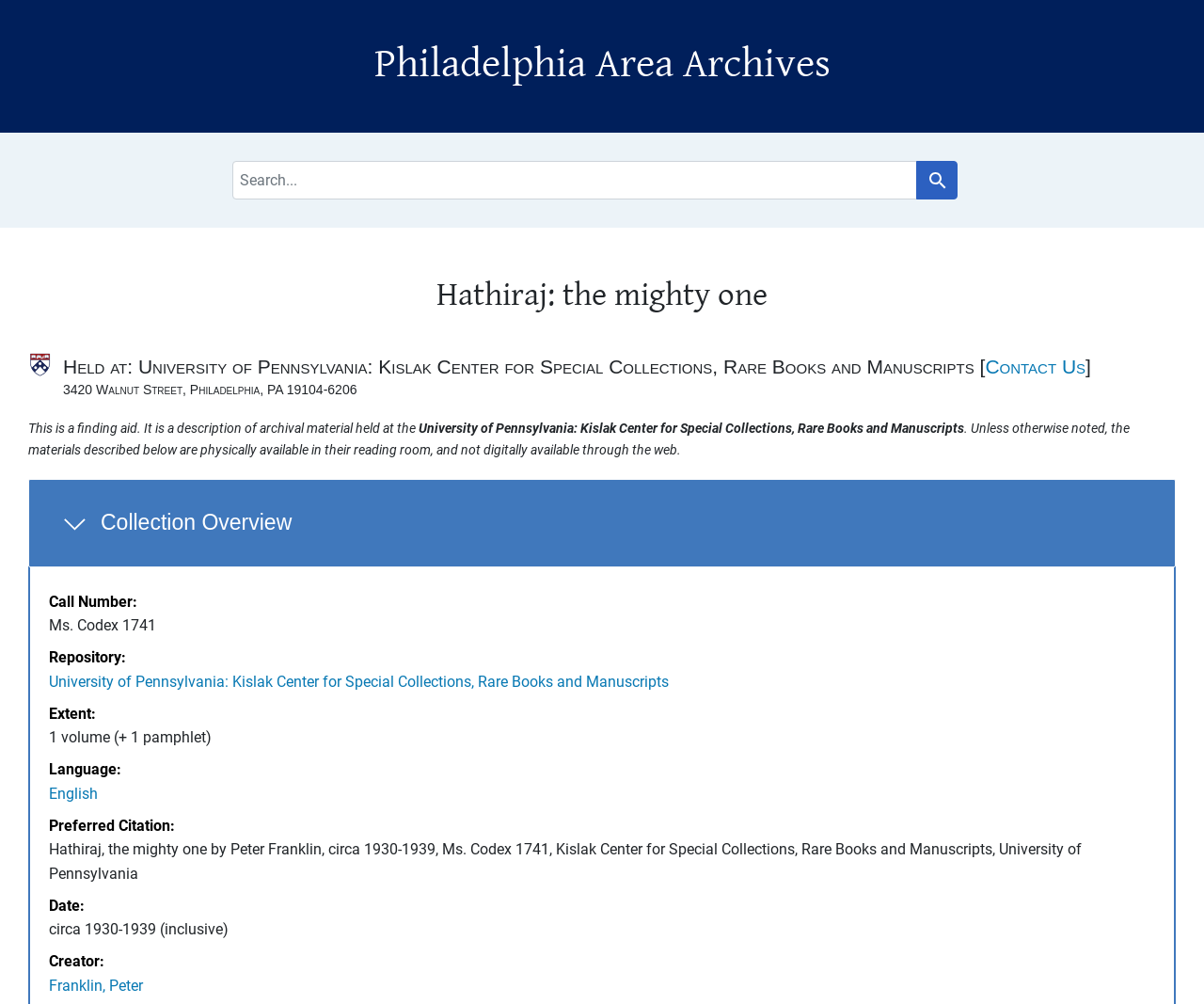Please provide a brief answer to the following inquiry using a single word or phrase:
What is the name of the archive?

Philadelphia Area Archives